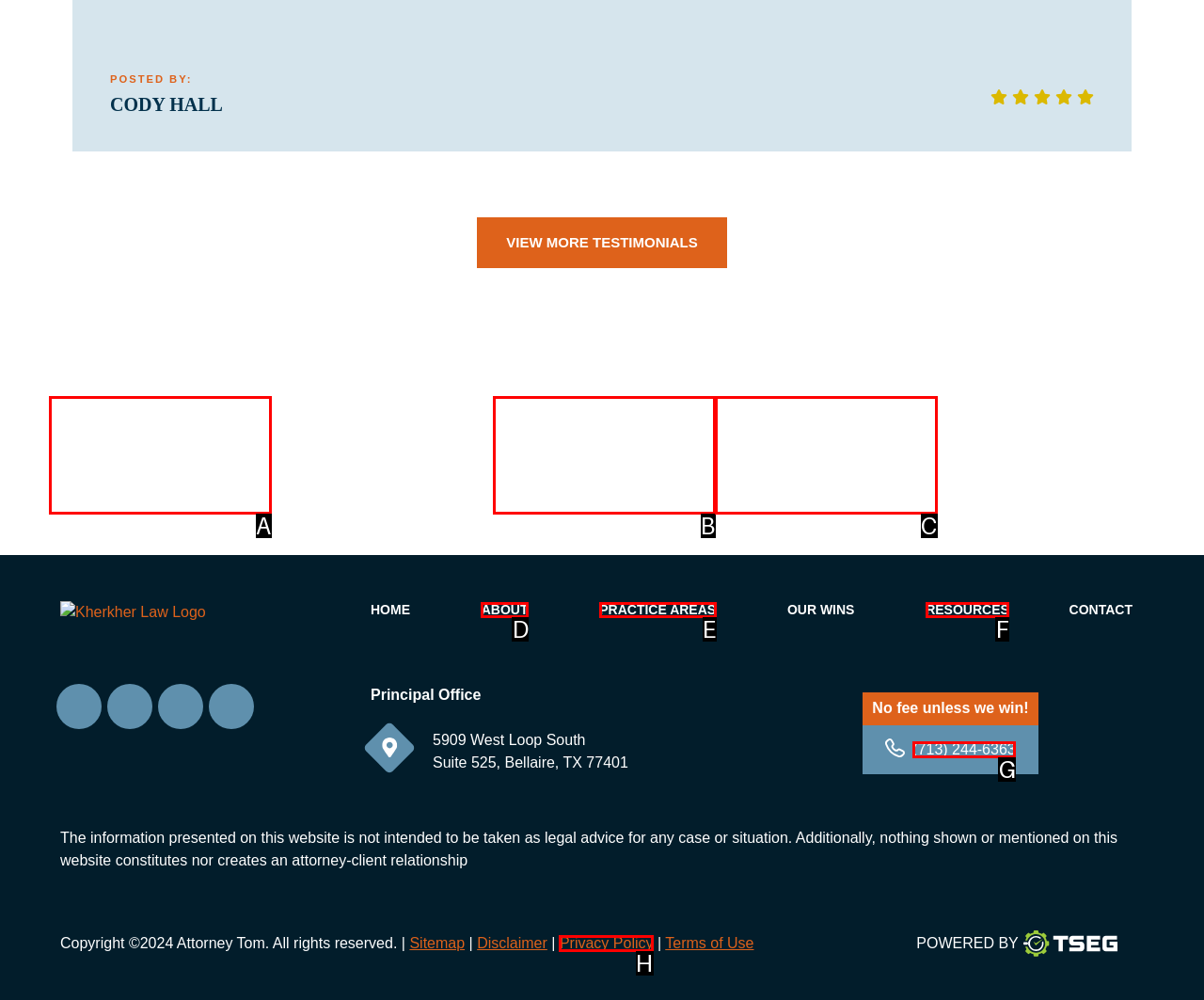Choose the HTML element that matches the description: (713) 244-6363
Reply with the letter of the correct option from the given choices.

G